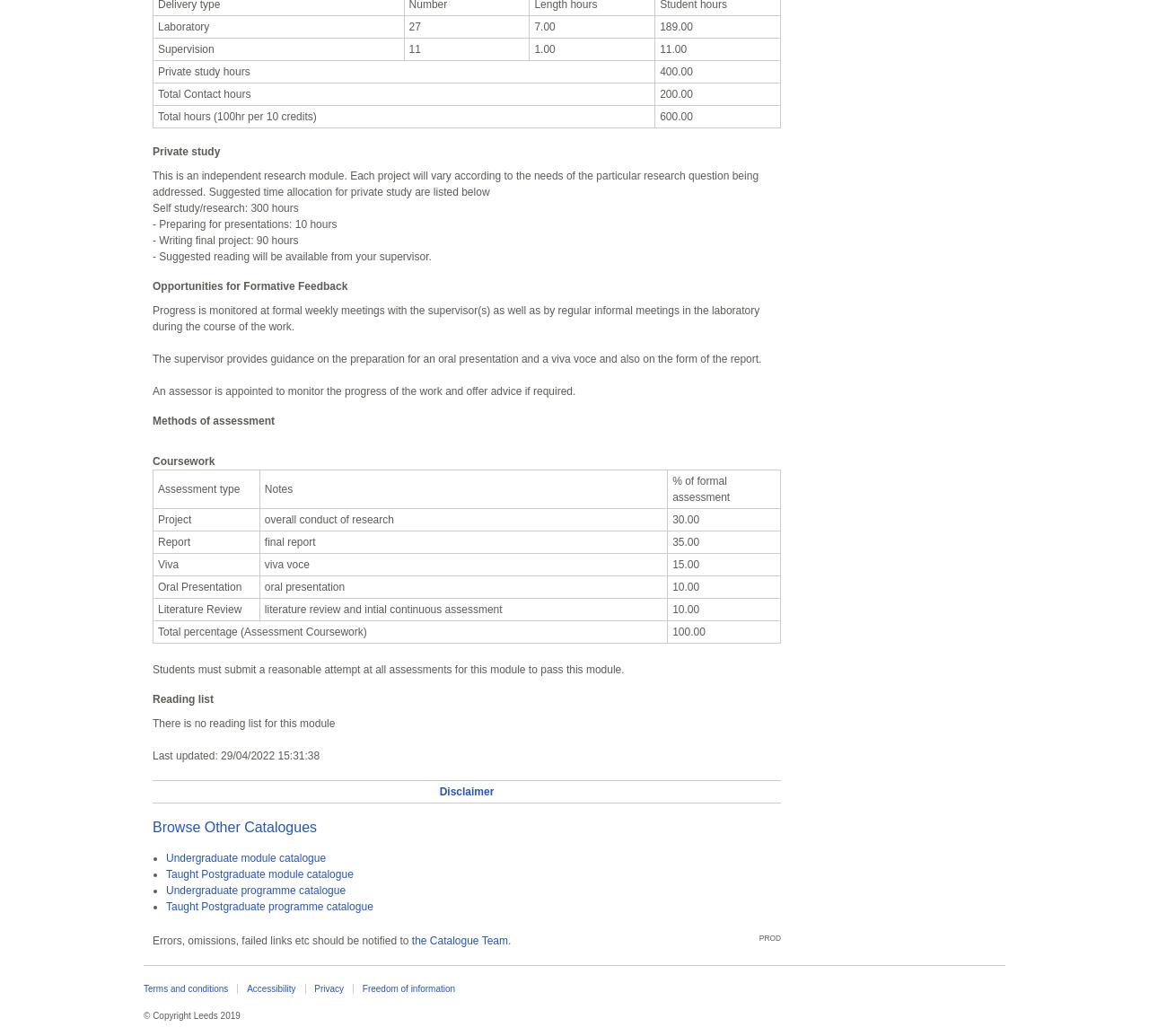Respond to the question with just a single word or phrase: 
How many hours are suggested for self study/research?

300 hours